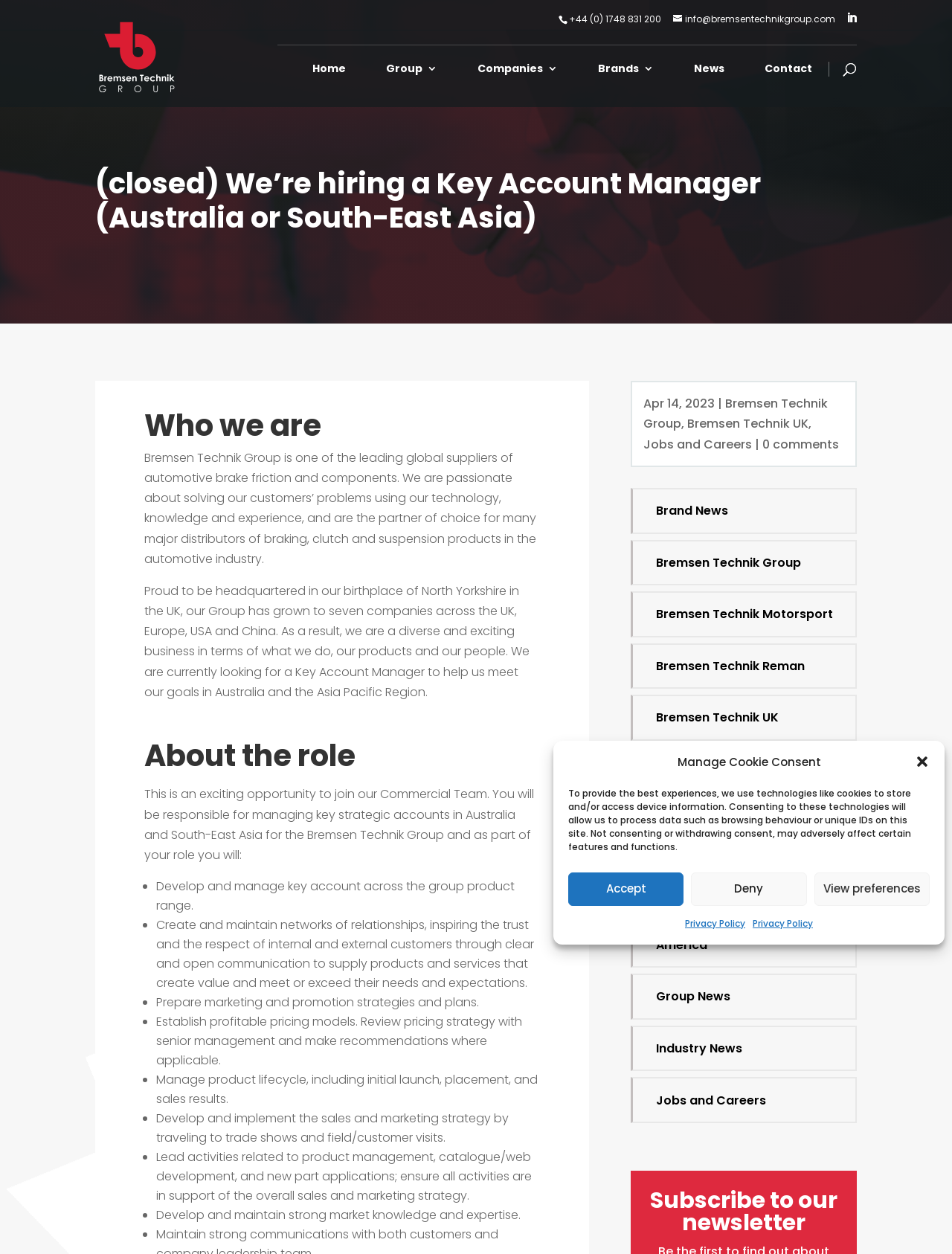What is the company name?
Examine the webpage screenshot and provide an in-depth answer to the question.

The company name can be found in the top-left corner of the webpage, where the logo is located. It is also mentioned in the text 'Bremsen Technik Group is one of the leading global suppliers of automotive brake friction and components.'